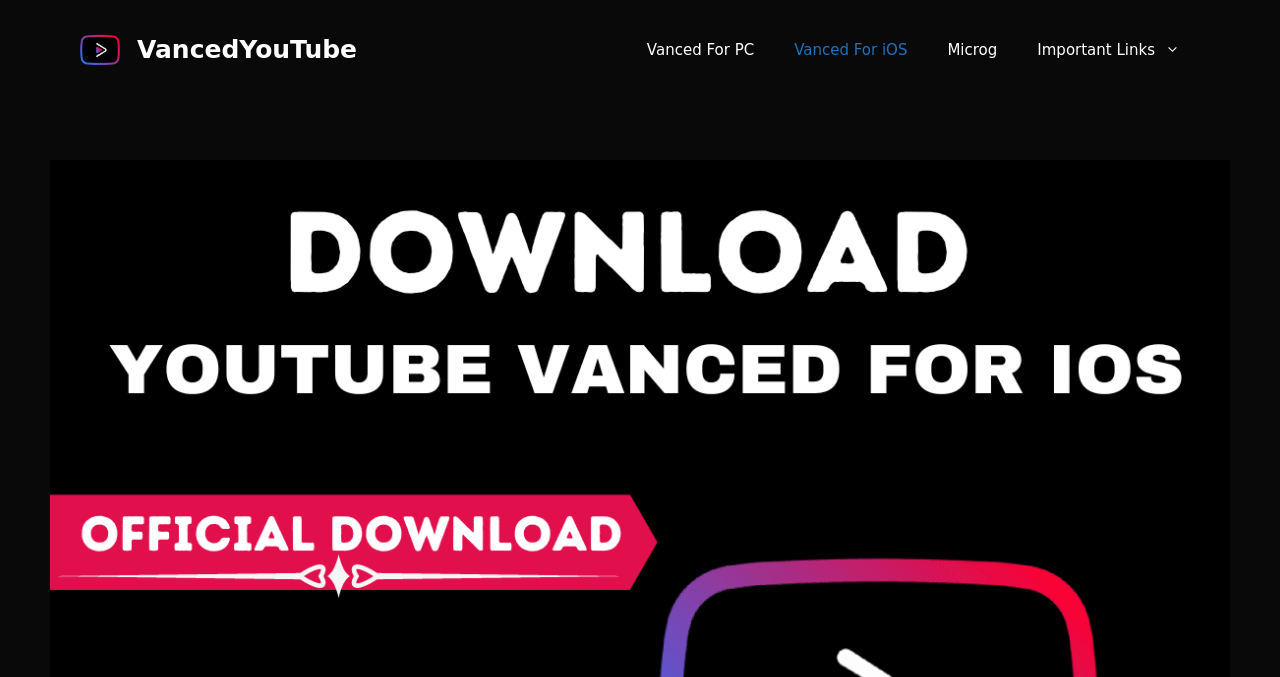Generate the text content of the main heading of the webpage.

Vanced Youtube For iOS Latest Version ( Full Guide)